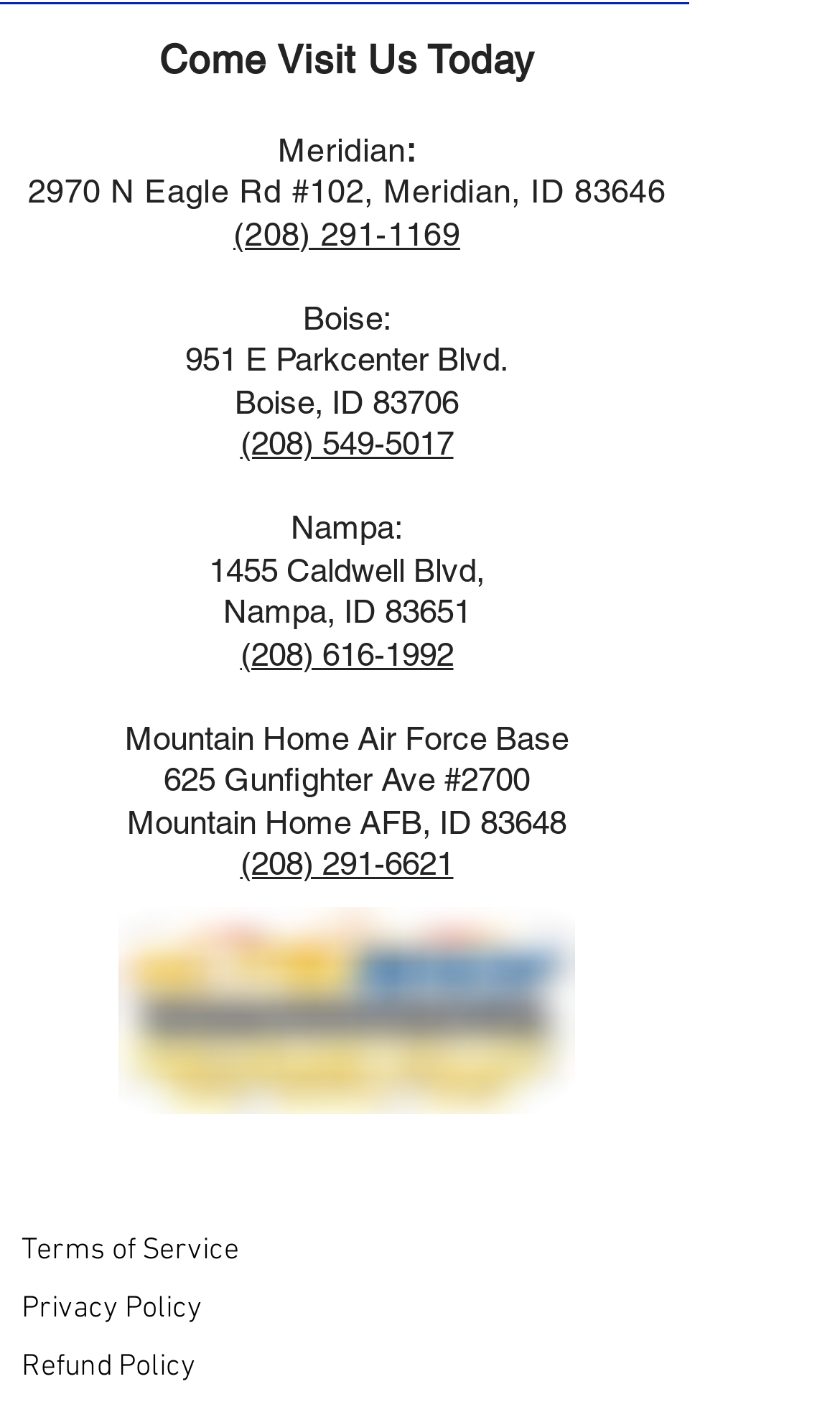How many locations are listed?
Please give a detailed and elaborate explanation in response to the question.

I counted the number of locations listed on the webpage, which are Meridian, Boise, Nampa, and Mountain Home AFB.